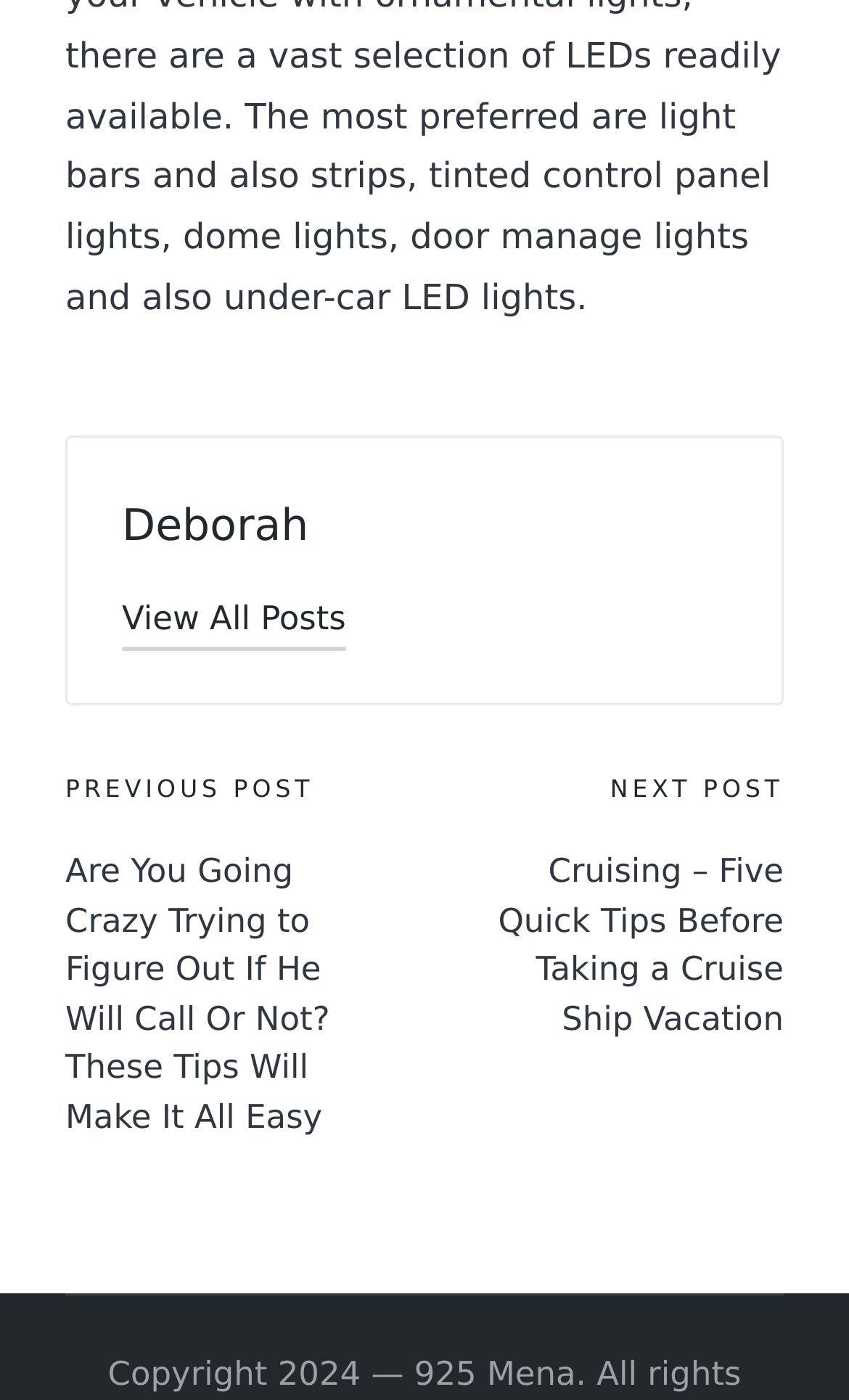Can you look at the image and give a comprehensive answer to the question:
What is the name of the author?

The author's name is found in the link element with the text 'Deborah' at the top of the page, which suggests that it is the author's name.